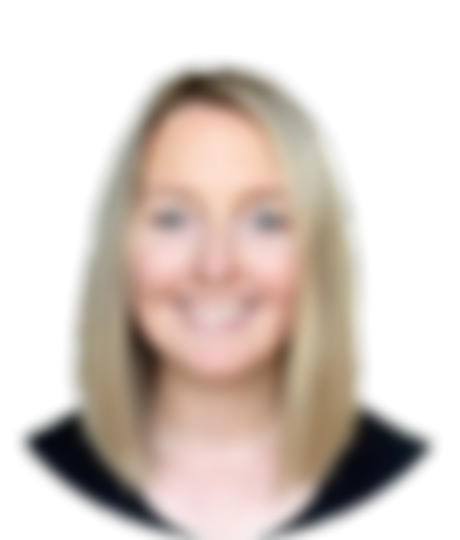What is one of the woman's interests outside of teaching?
From the screenshot, provide a brief answer in one word or phrase.

pasta